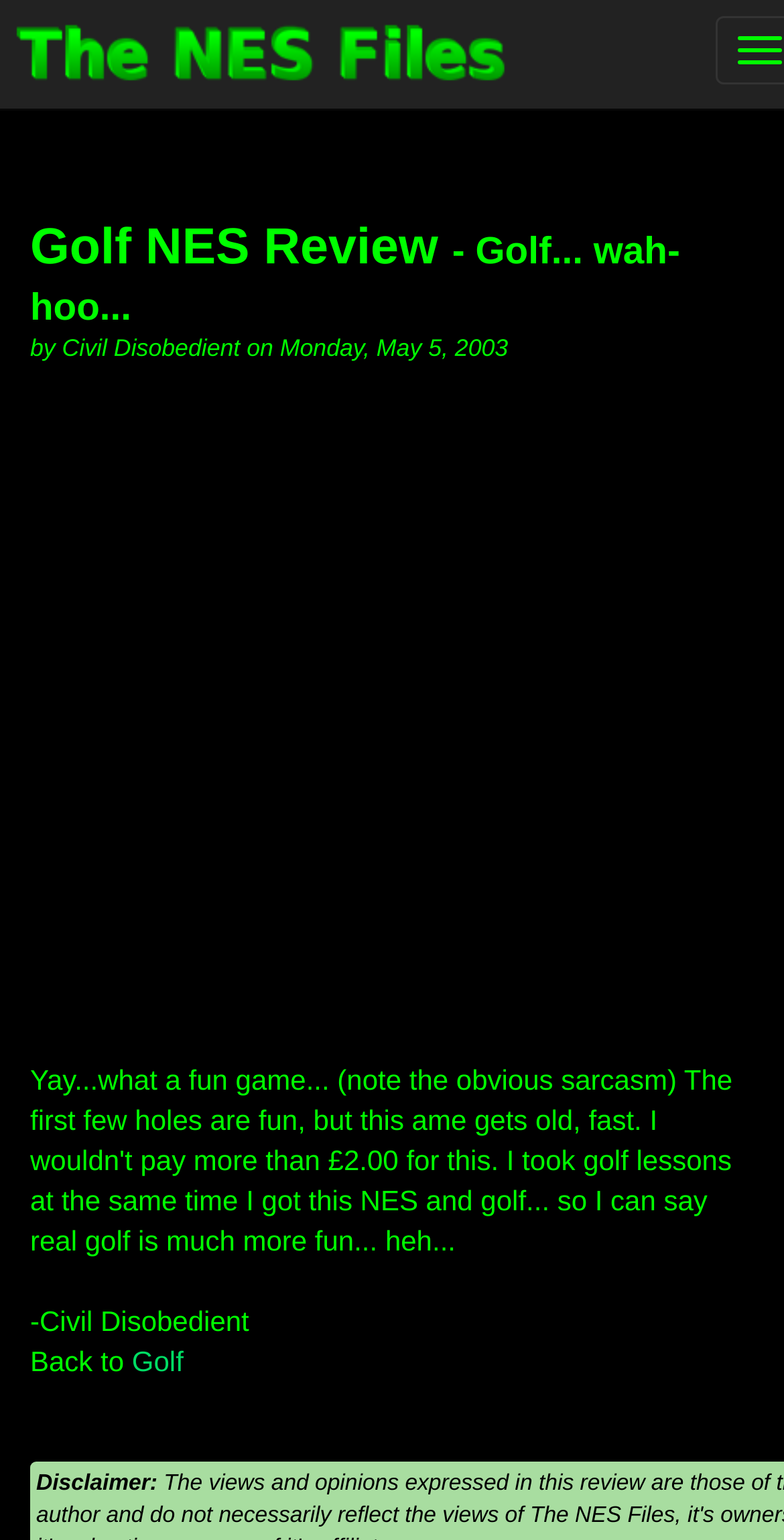Locate and extract the headline of this webpage.

Golf NES Review - Golf... wah-hoo...